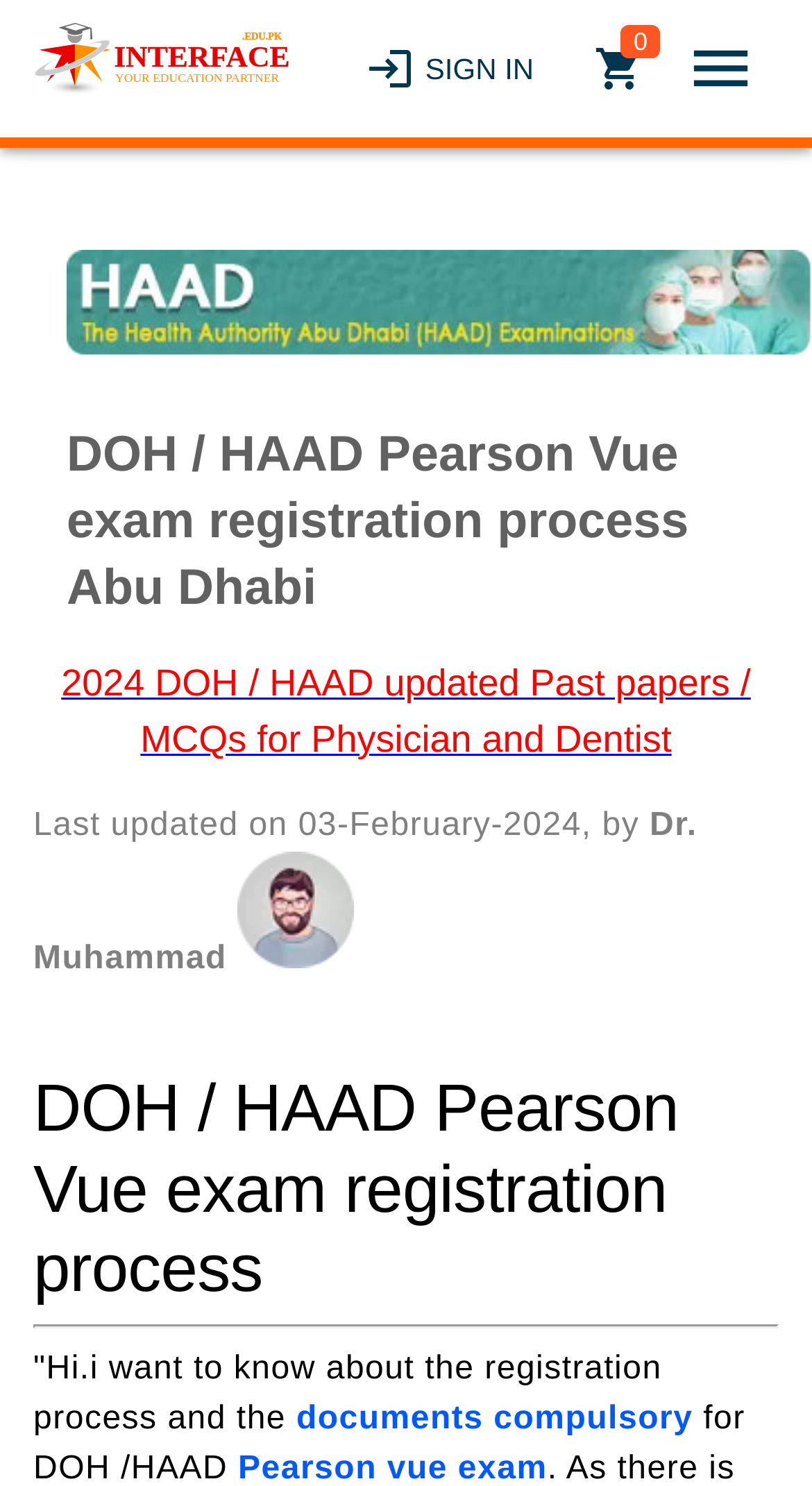Utilize the details in the image to give a detailed response to the question: What is the purpose of the button on the top right?

The button on the top right is labeled 'SIGN IN', suggesting that it is used to sign in to the website or access a restricted area.